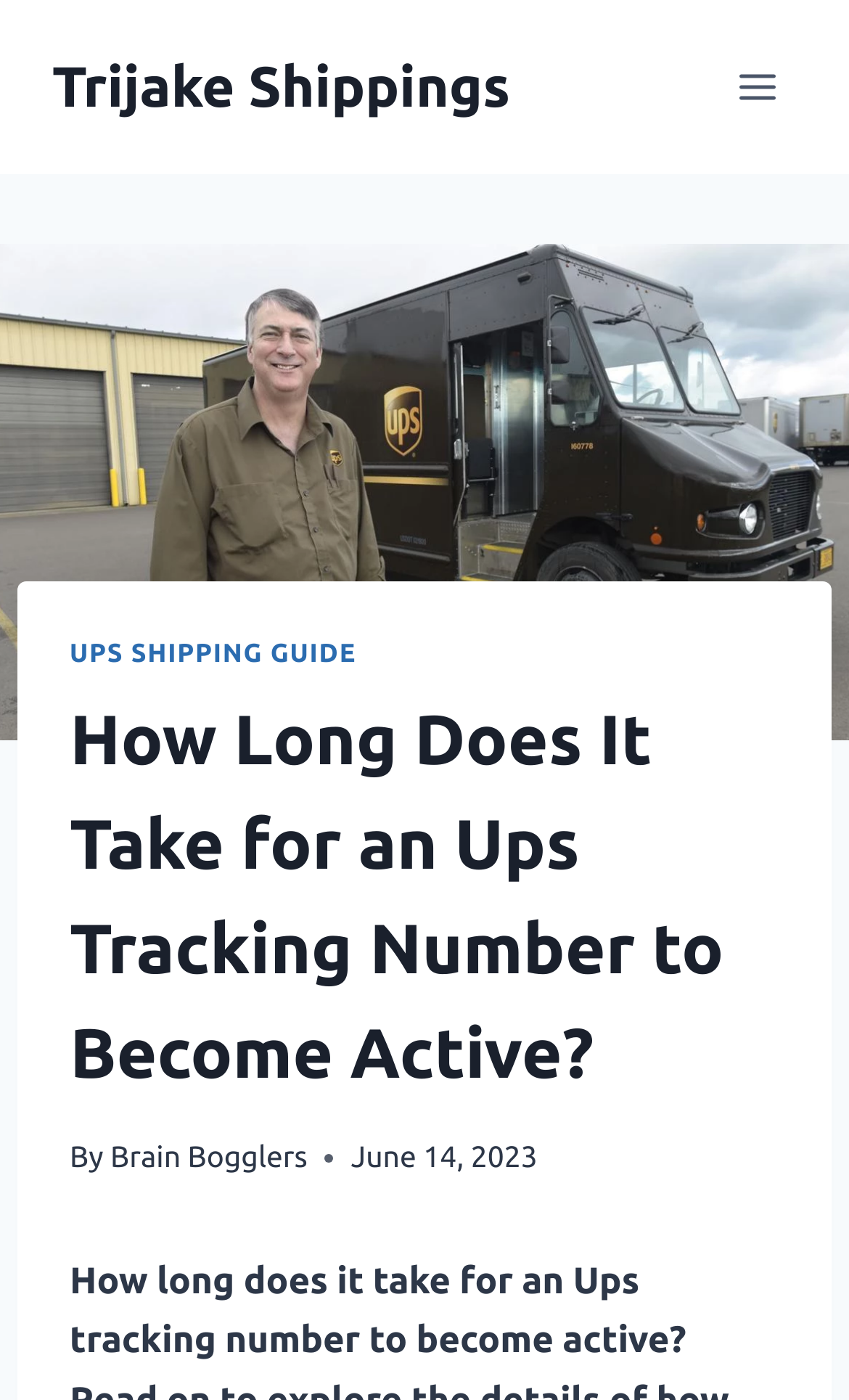What is the name of the author of this article?
Based on the image, answer the question with as much detail as possible.

I found the author's name by looking at the static text 'By' followed by a link 'Brain Bogglers' which indicates the author's name.